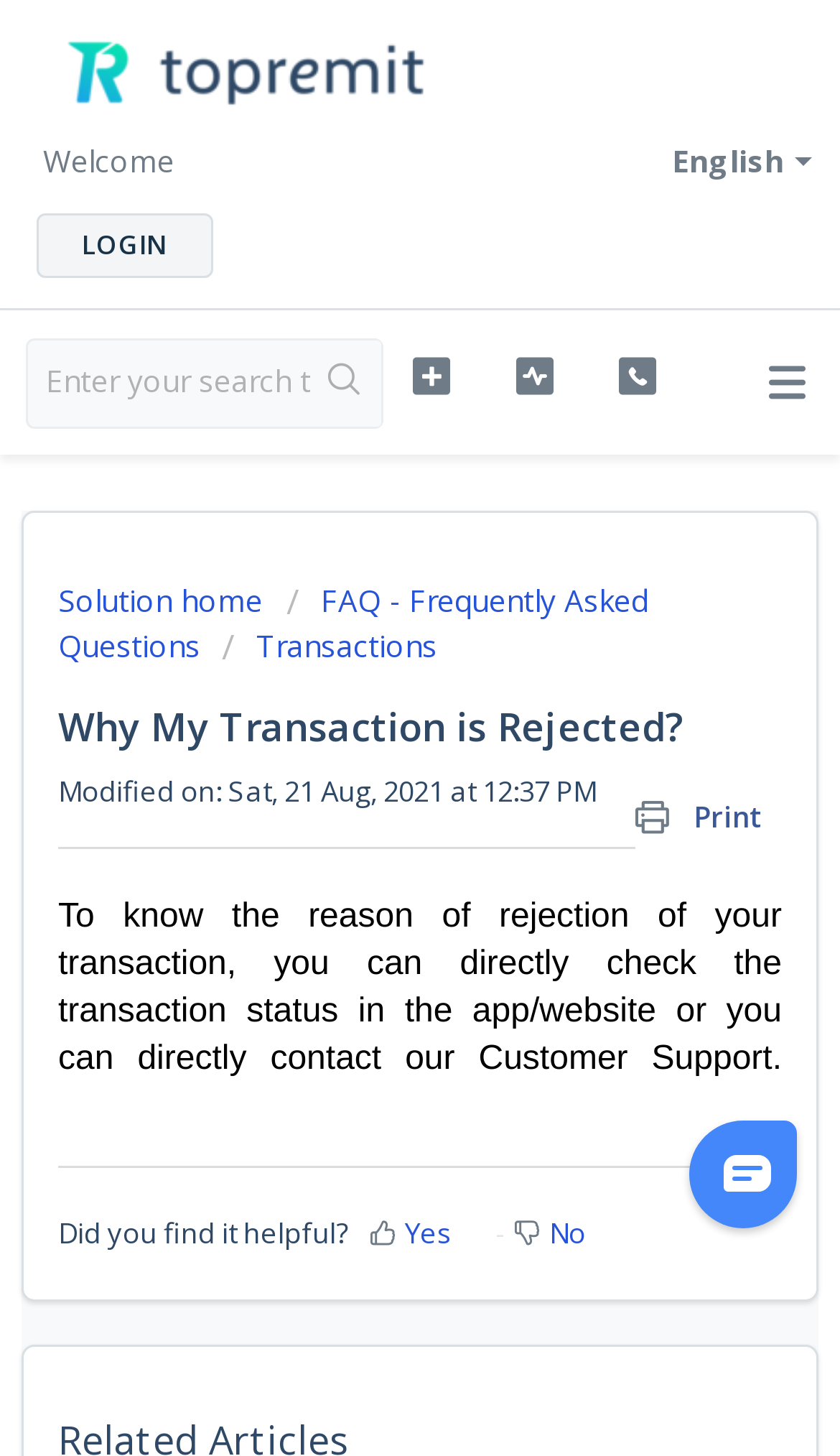Identify the bounding box for the described UI element. Provide the coordinates in (top-left x, top-left y, bottom-right x, bottom-right y) format with values ranging from 0 to 1: Call us at +6282361960569

[0.718, 0.244, 0.8, 0.277]